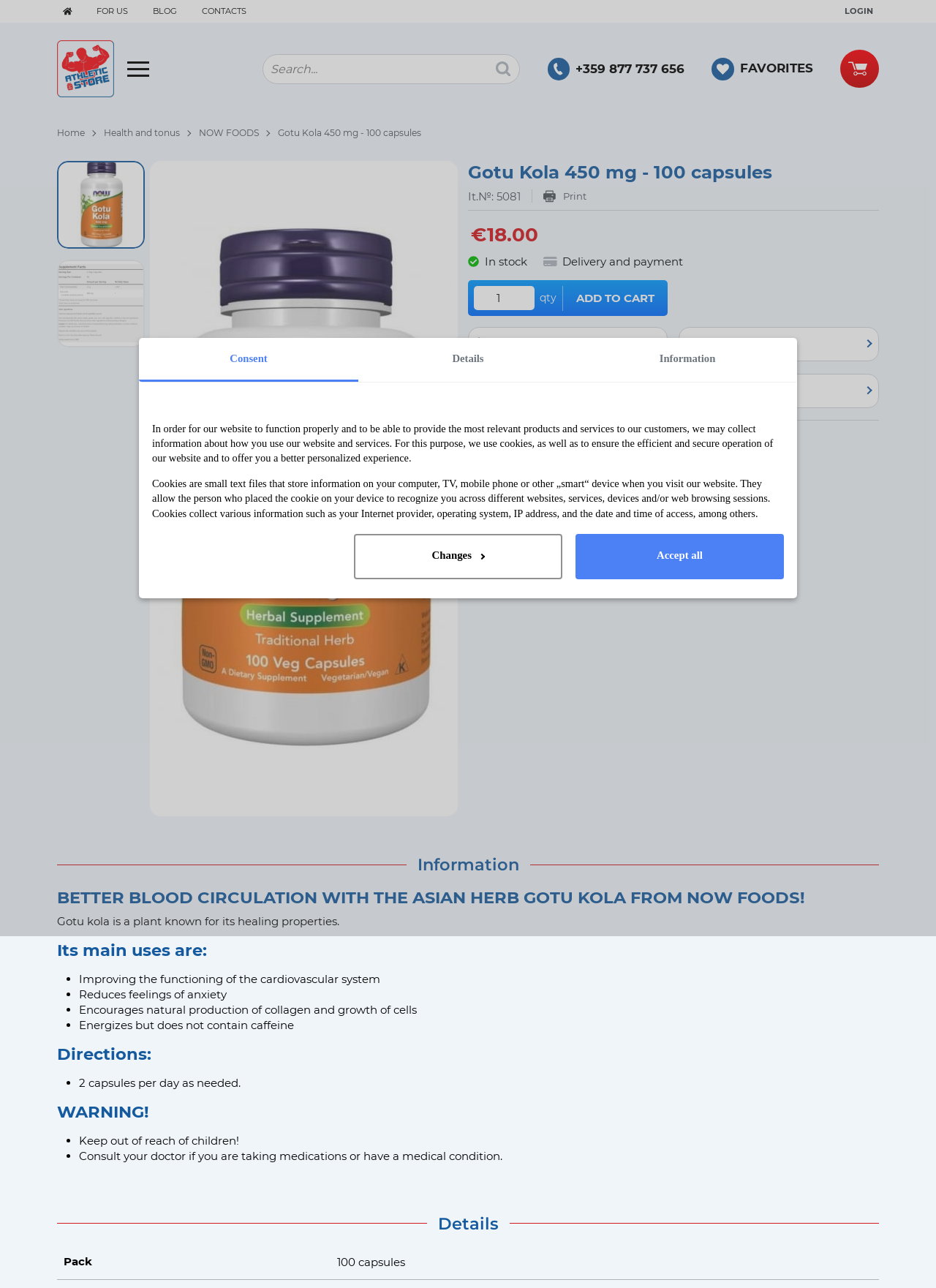Based on the element description "Home", predict the bounding box coordinates of the UI element.

[0.061, 0.098, 0.111, 0.108]